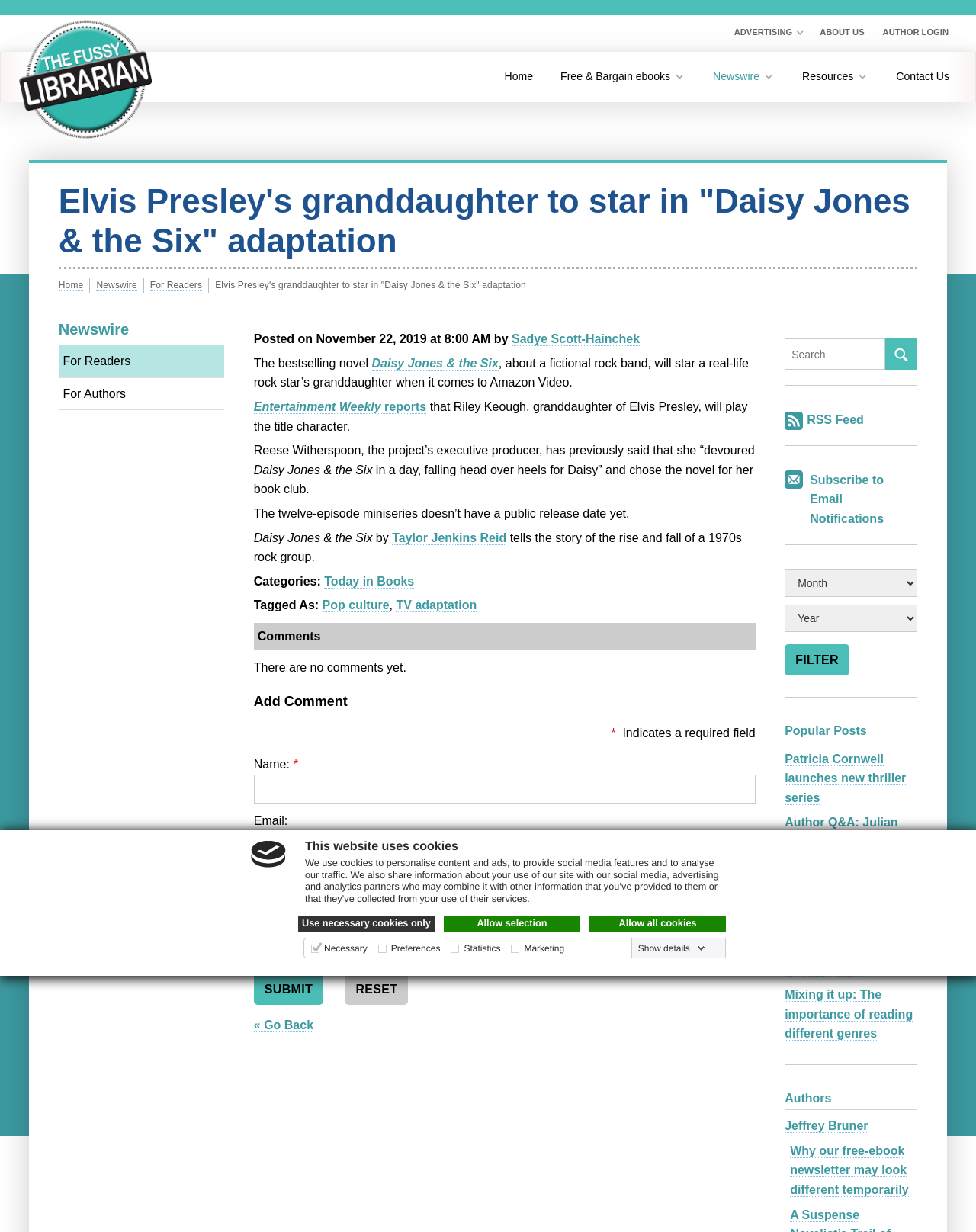Please indicate the bounding box coordinates of the element's region to be clicked to achieve the instruction: "Leave a comment". Provide the coordinates as four float numbers between 0 and 1, i.e., [left, top, right, bottom].

[0.26, 0.556, 0.774, 0.773]